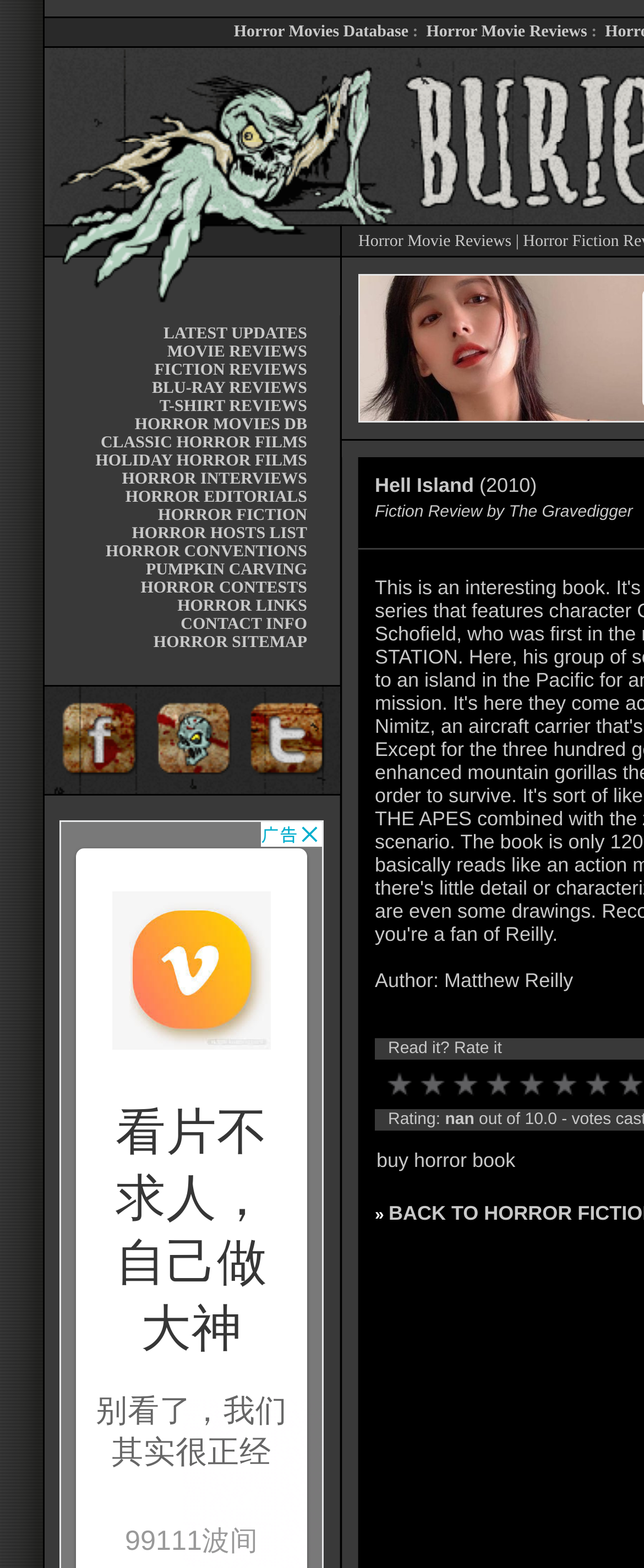Describe all significant elements and features of the webpage.

The webpage is a horror-themed website, with a focus on horror movies, fiction, and reviews. At the top, there are two prominent links, "Horror Movies Database" and "Horror Movie Reviews", which are positioned side by side. Below these links, there is a table with three identical images, each with the text "Horror movies, reviews and more at buried.com". 

To the right of these images, there is a link "Horror Movie Reviews" and an empty table cell. Below this, there is a table with a long list of links, including "LATEST UPDATES", "MOVIE REVIEWS", "FICTION REVIEWS", and many others, all related to horror movies and fiction. These links are arranged in a single row, with each link positioned next to the other.

Further down the page, there are three tables, each with a single row. The first table has a link "Dig Buried.com On Facebook", an image, and two other links, "Dig Buried.com" and "Dig Buried.com On Twitter", each with an image. The second table is empty, and the third table has a single link "buy horror book".

At the very bottom of the page, there is a section with the author's name, "Matthew Reilly", and a list of numbered links, from "1" to "7", which are likely pagination links.